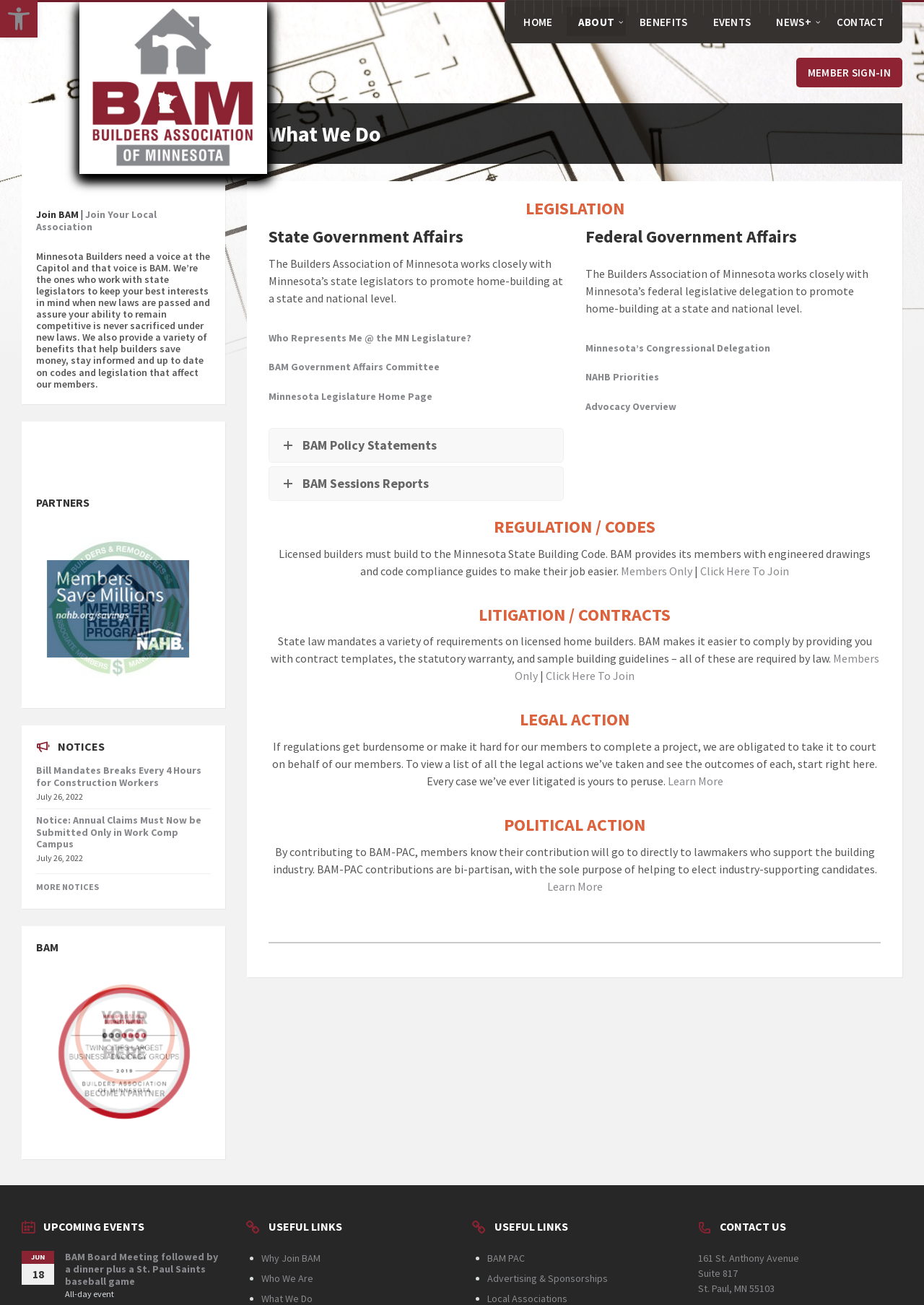Locate the bounding box coordinates of the clickable region necessary to complete the following instruction: "View the company's address". Provide the coordinates in the format of four float numbers between 0 and 1, i.e., [left, top, right, bottom].

None